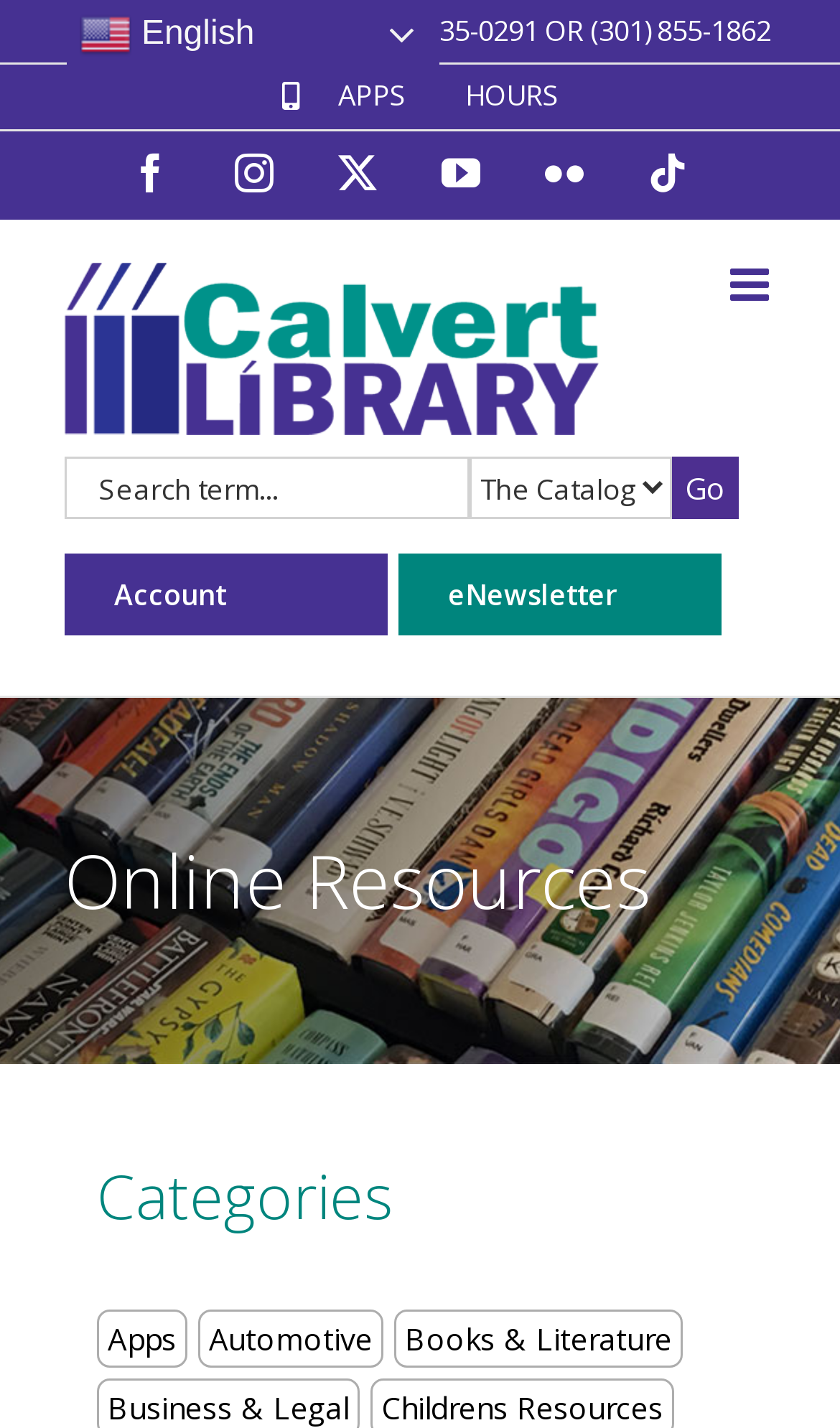Find the bounding box coordinates of the area to click in order to follow the instruction: "Log in to your account".

[0.077, 0.388, 0.462, 0.445]